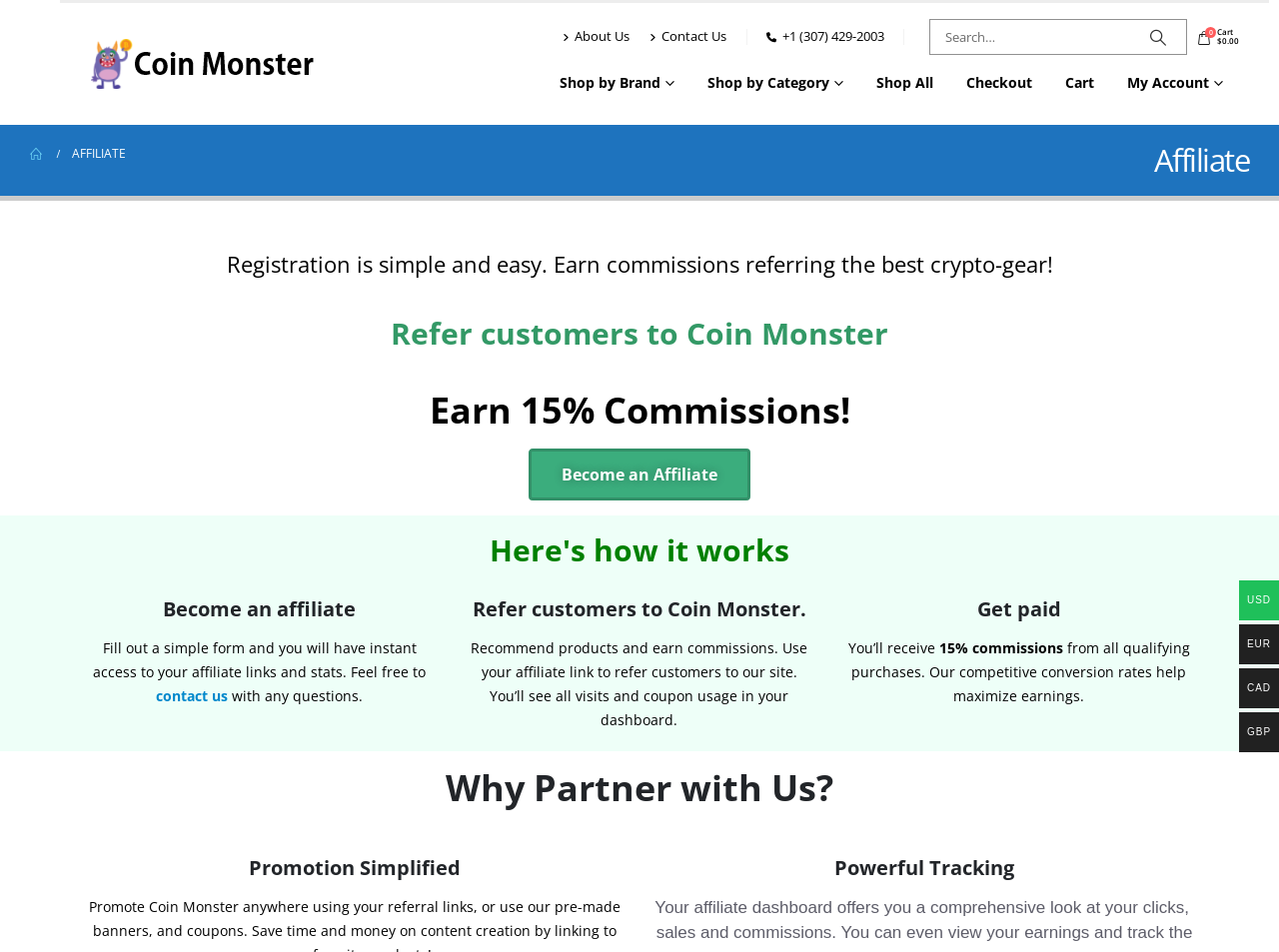Using the provided element description: "Become an Affiliate", determine the bounding box coordinates of the corresponding UI element in the screenshot.

[0.413, 0.471, 0.587, 0.526]